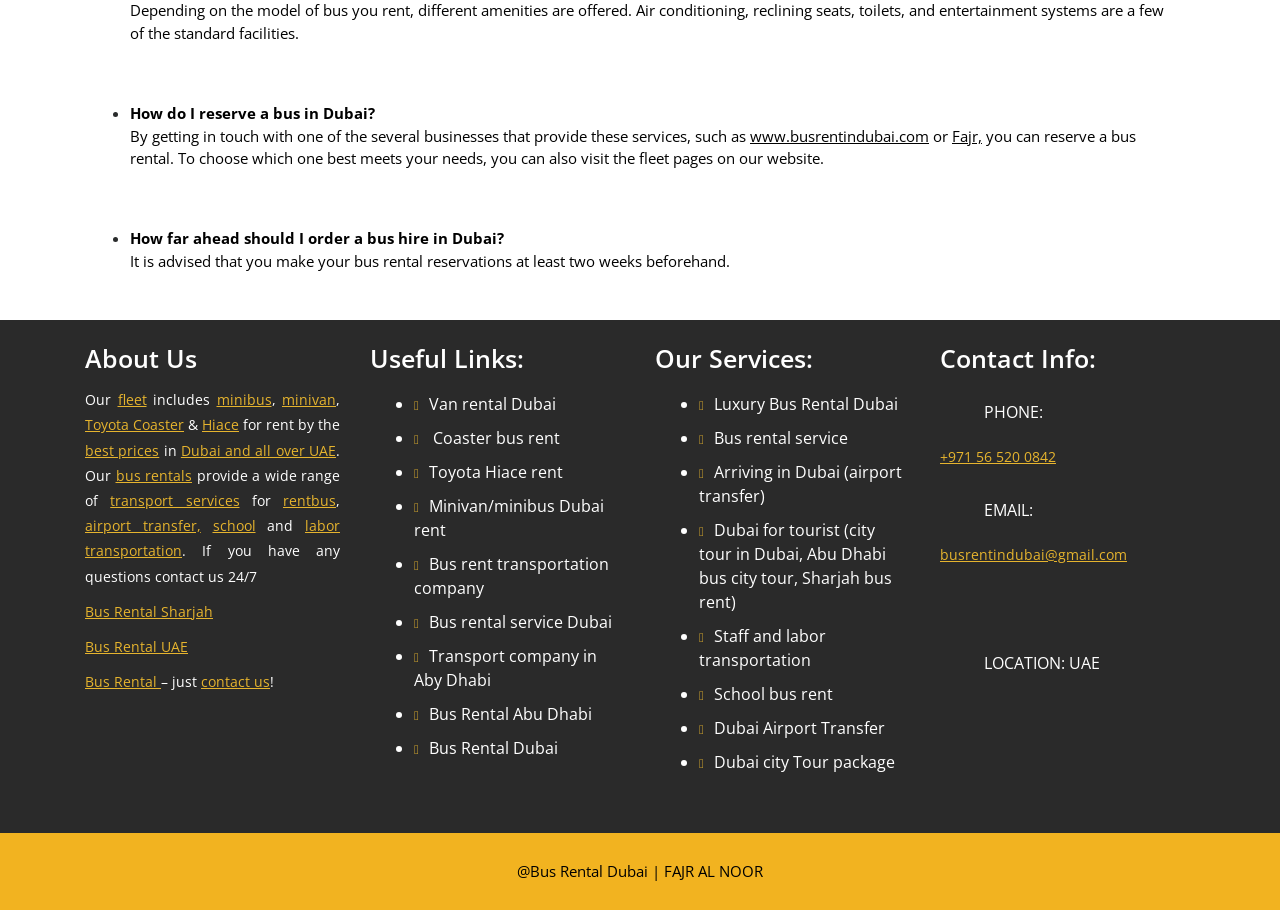What types of vehicles are available for rent?
Your answer should be a single word or phrase derived from the screenshot.

Minibus, minivan, Toyota Coaster, Hiace